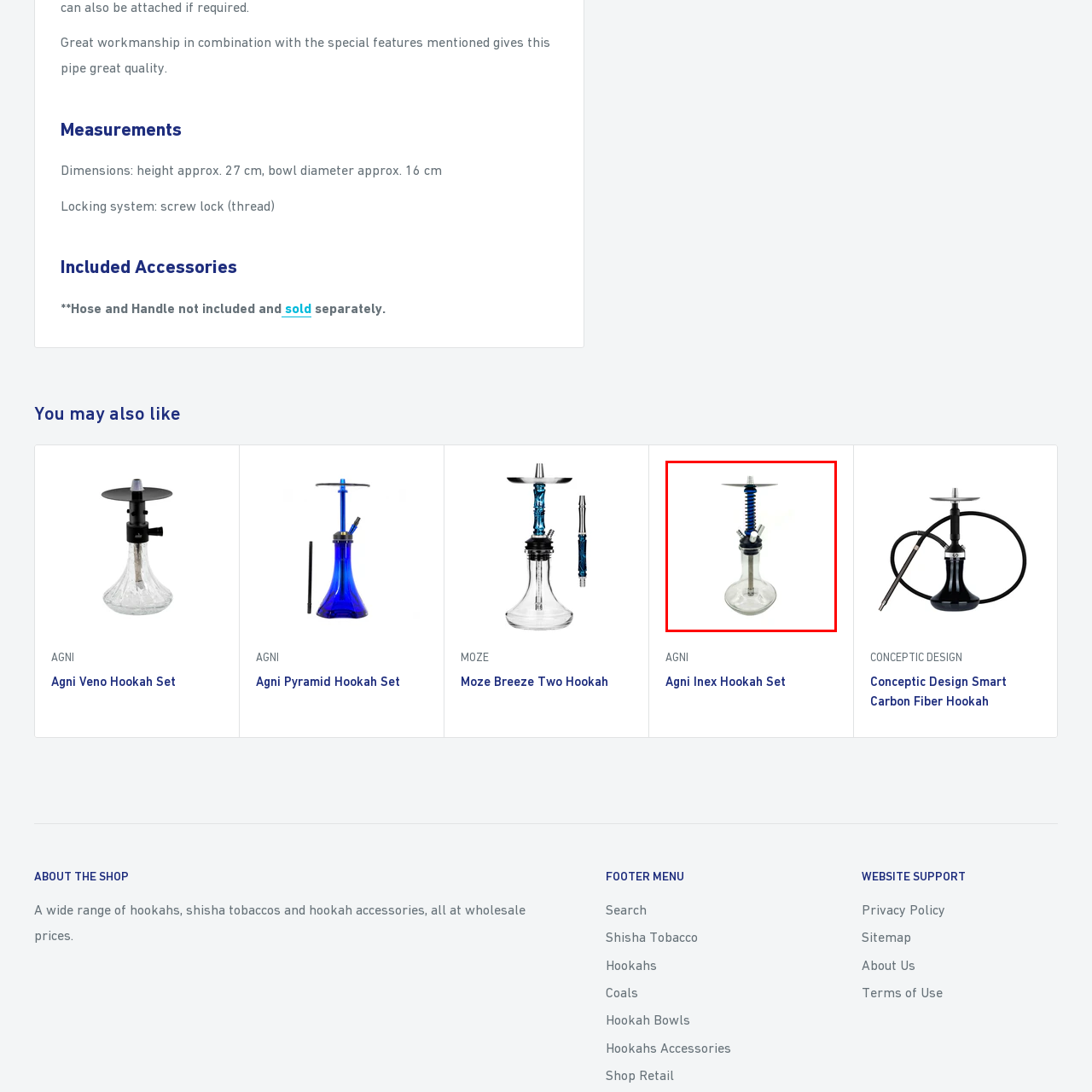Please provide a thorough description of the image inside the red frame.

The image showcases the **Agni Inex Hookah Set - Blue**, a modern and stylish hookah designed for an enhanced smoking experience. Featuring a sleek glass base that highlights its clean lines, this hookah is accented with a striking blue coil spring and a metallic top plate, offering both aesthetic appeal and functional design. The durable stainless steel components ensure longevity, while the multiple hose ports cater to social smoking sessions. Perfect for both personal use and gatherings, the Agni Inex Hookah Set combines quality craftsmanship with unique visual elements, making it a standout choice for hookah enthusiasts. Please note that hoses and handles are sold separately.